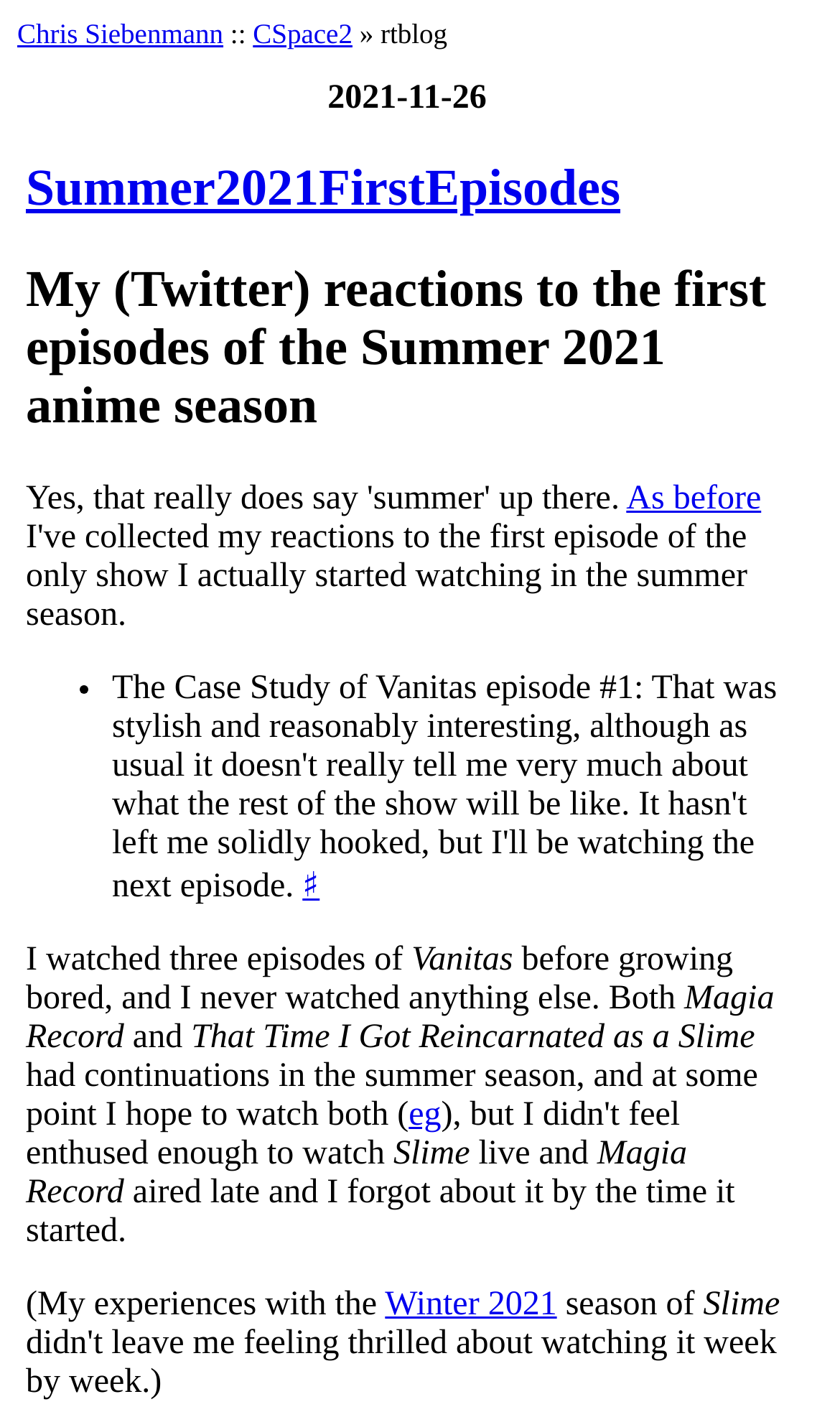What is the name of the anime that aired late?
Give a comprehensive and detailed explanation for the question.

The answer can be found by reading the text, which mentions 'Magia Record aired late and I forgot about it by the time it started.' This indicates that Magia Record is the anime that aired late.